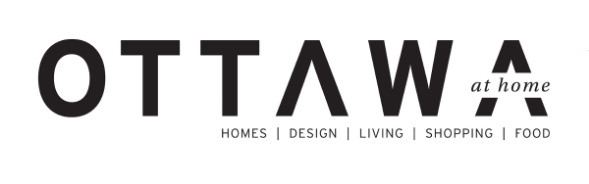Give a short answer using one word or phrase for the question:
What is the focus of the magazine?

Home and lifestyle